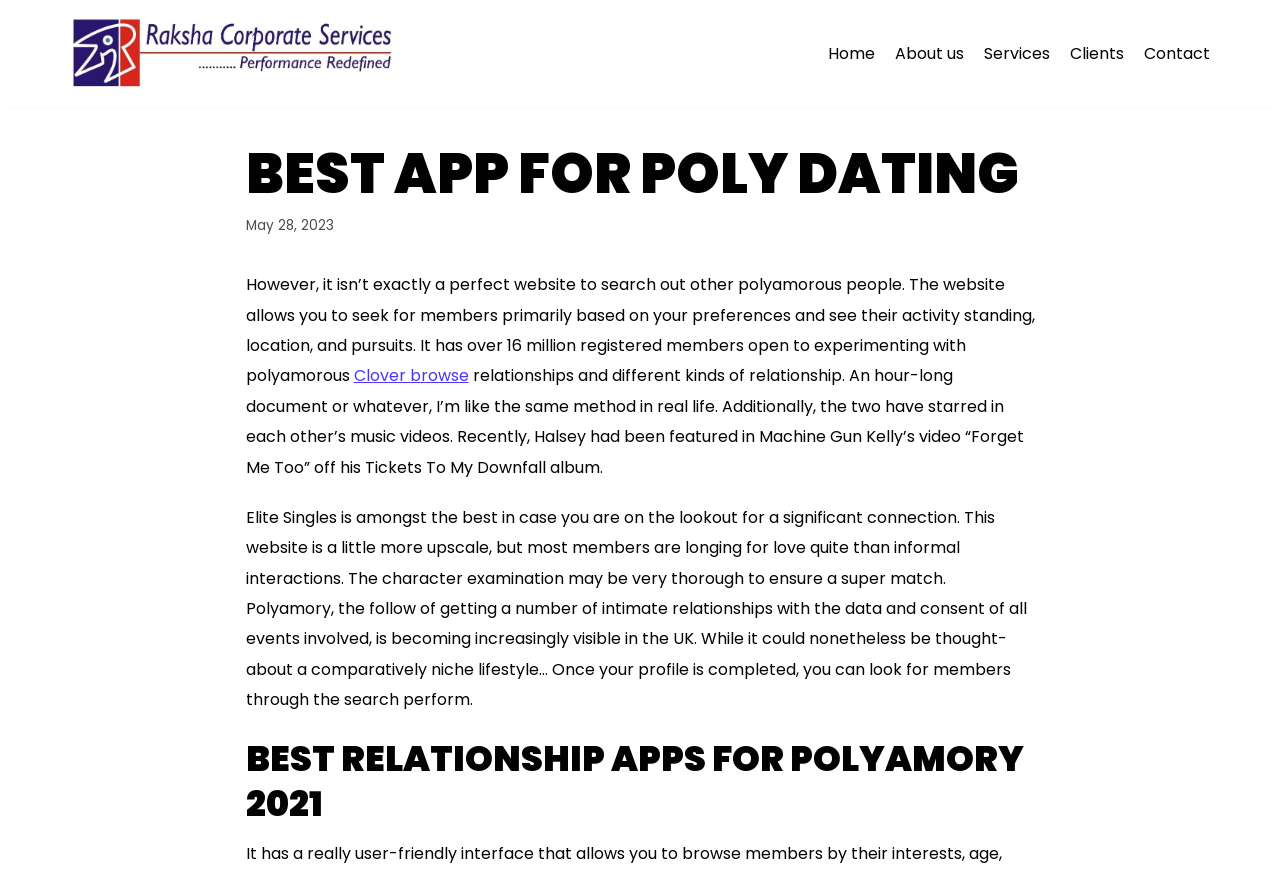Please look at the image and answer the question with a detailed explanation: What is the purpose of the Elite Singles website?

I read the text associated with the Elite Singles website and found that it is described as a website for finding a serious connection, with a thorough character examination to ensure a good match.